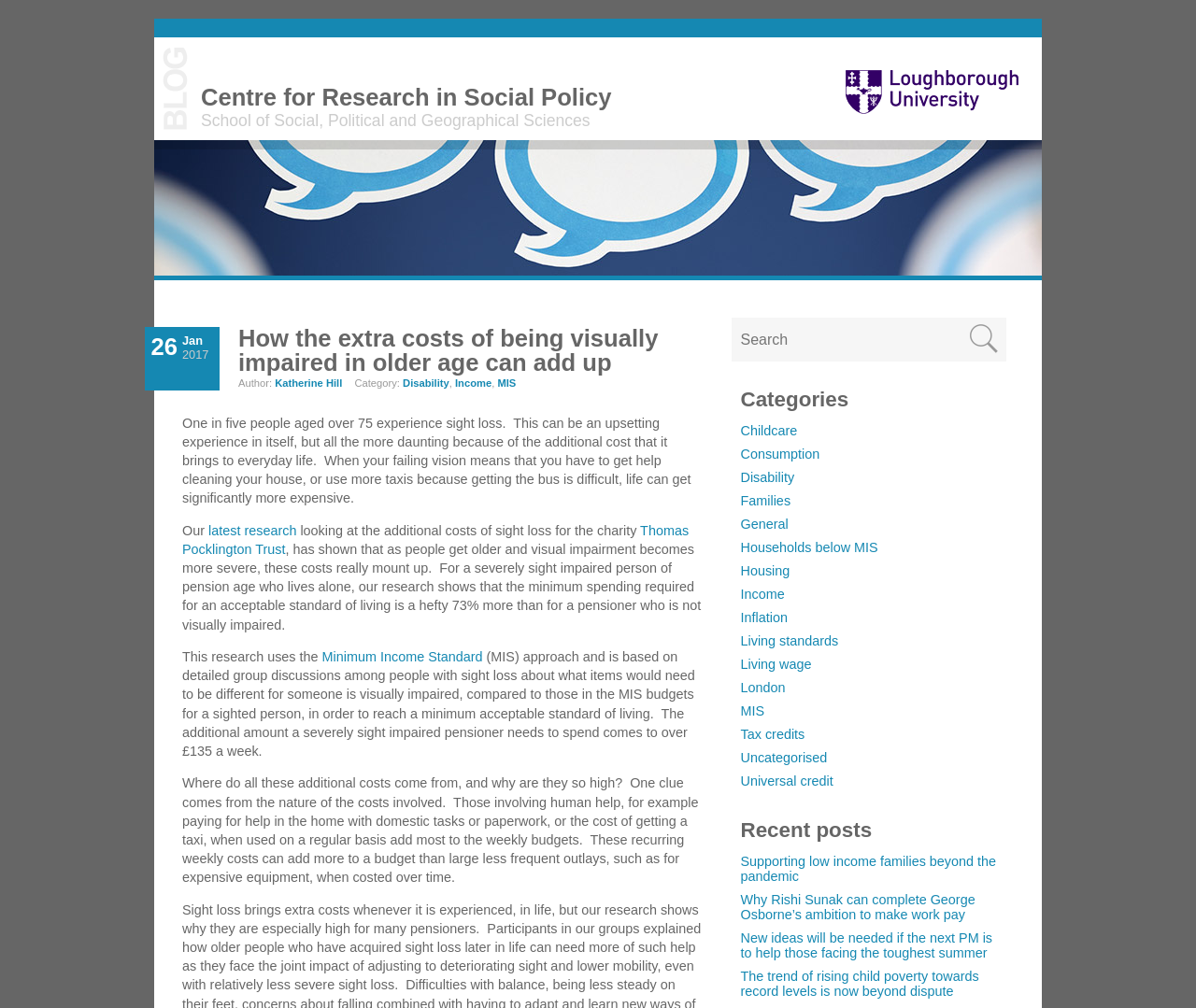Provide the bounding box coordinates of the UI element this sentence describes: "aria-label="Twitter"".

None